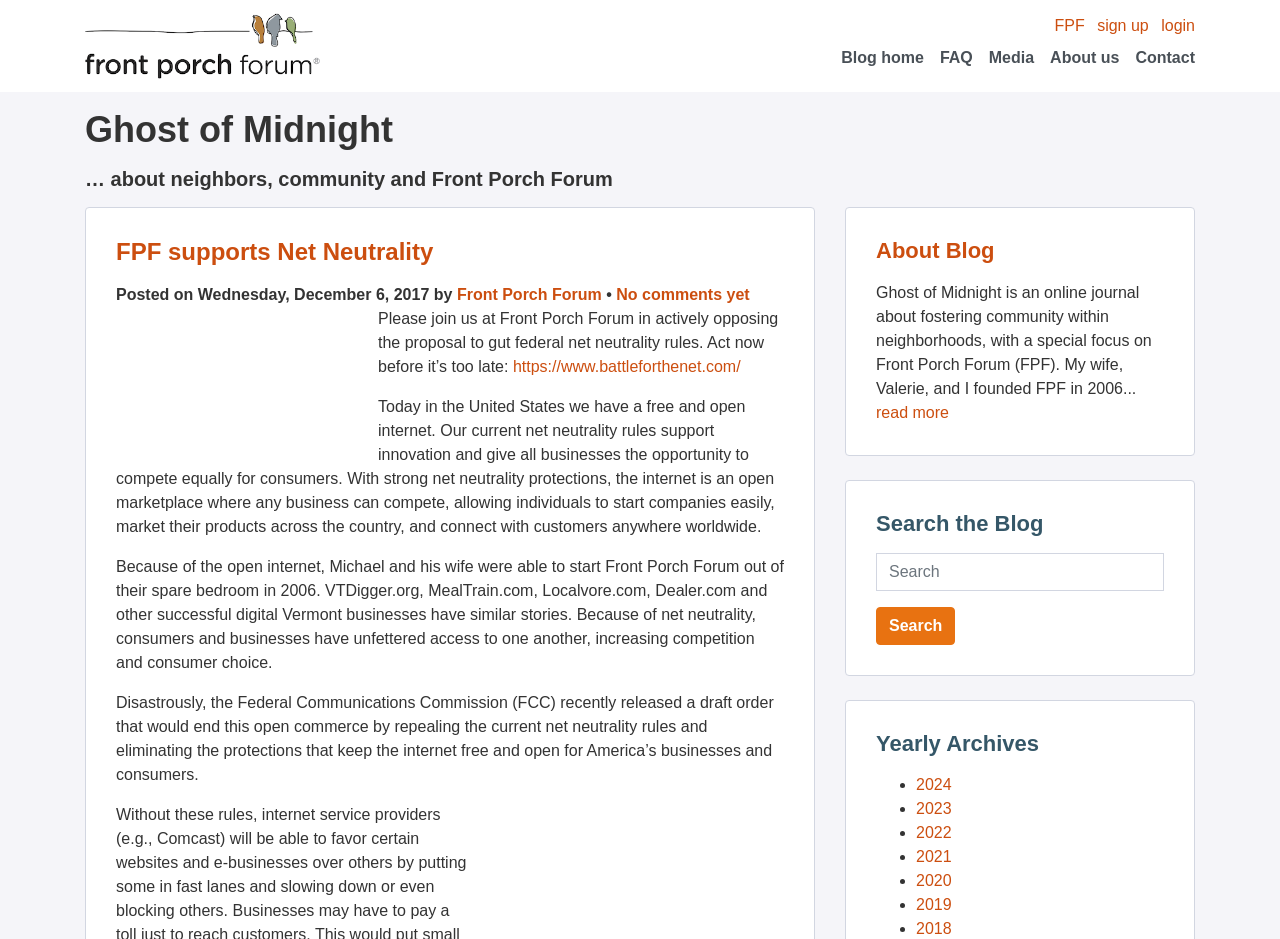Locate the bounding box coordinates of the clickable area needed to fulfill the instruction: "Click the 'login' link".

[0.907, 0.018, 0.934, 0.036]